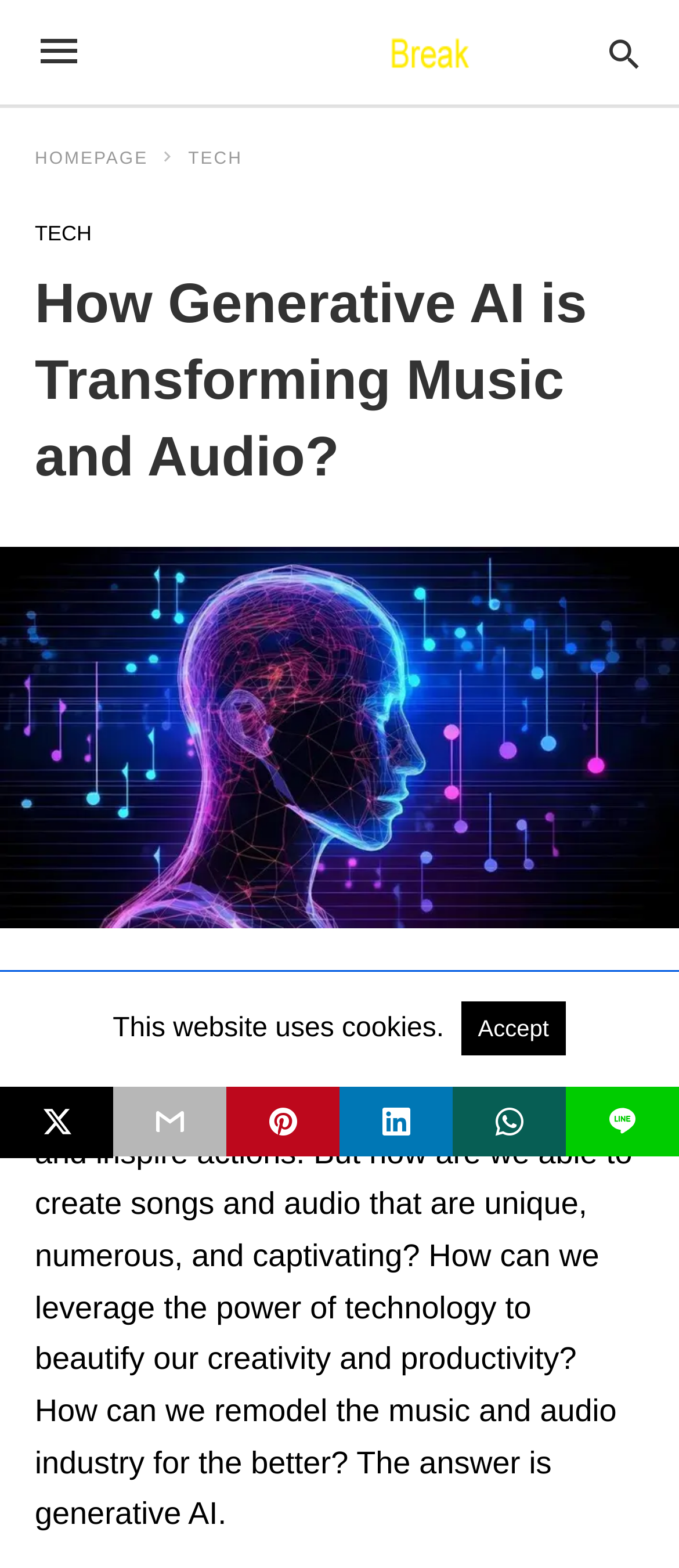Provide the bounding box coordinates of the section that needs to be clicked to accomplish the following instruction: "Share on Twitter."

[0.0, 0.693, 0.167, 0.739]